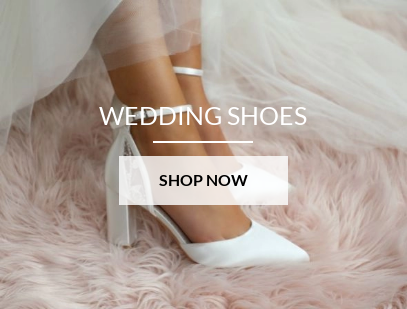What is the purpose of the 'SHOP NOW' button?
Identify the answer in the screenshot and reply with a single word or phrase.

To encourage immediate browsing